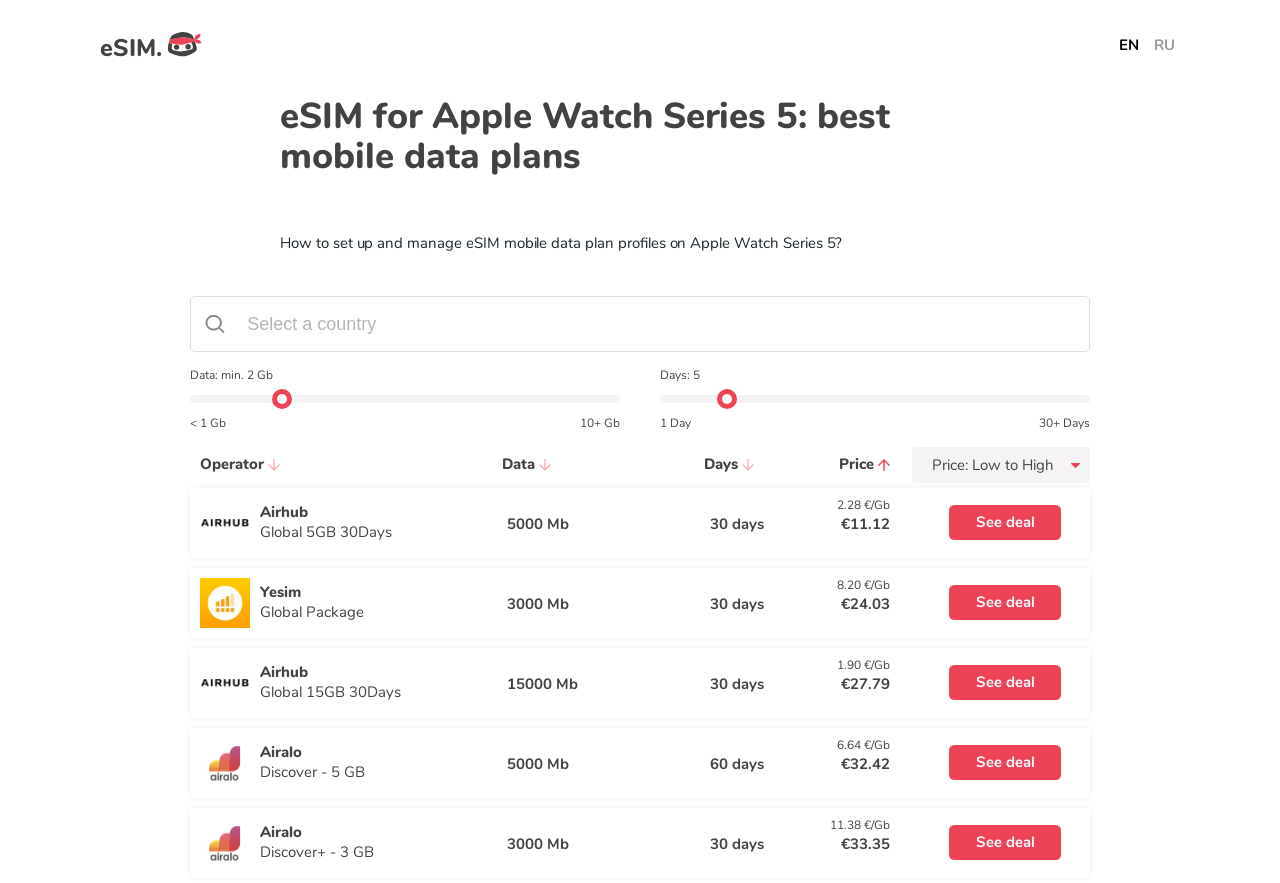Please locate the bounding box coordinates of the region I need to click to follow this instruction: "Select the operator".

[0.156, 0.514, 0.219, 0.537]